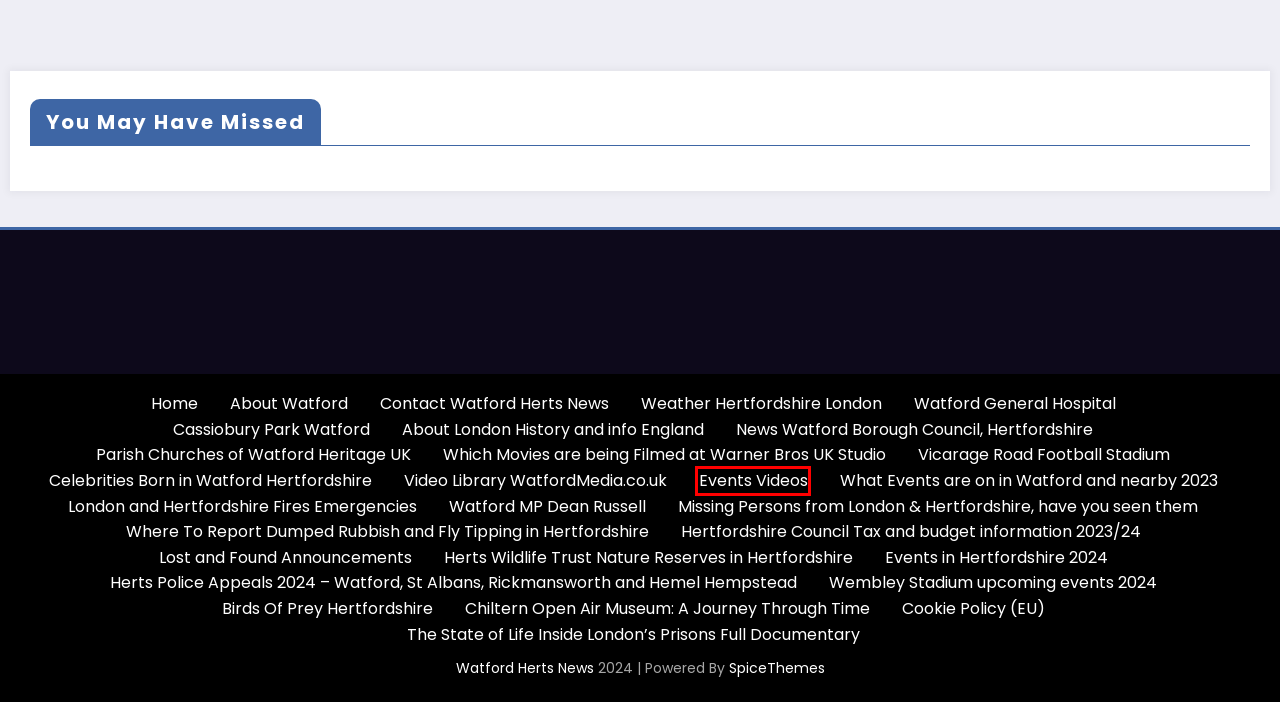Given a screenshot of a webpage with a red rectangle bounding box around a UI element, select the best matching webpage description for the new webpage that appears after clicking the highlighted element. The candidate descriptions are:
A. Spice Themes - Premium Wordpress Themes for your Business
B. Which Movies are being Filmed at Warner Bros UK Studio - Wat News
C. Missing Persons from London & Hertfordshire, have you seen them - Wat News
D. Lost and Found Announcements - Wat News
E. Herts Wildlife Trust Nature Reserves in Hertfordshire - Wat News
F. Wembley Stadium upcoming events 2024 - Wat News
G. Events Videos - Wat News
H. Celebrities Born in Watford Hertfordshire - Wat News

G